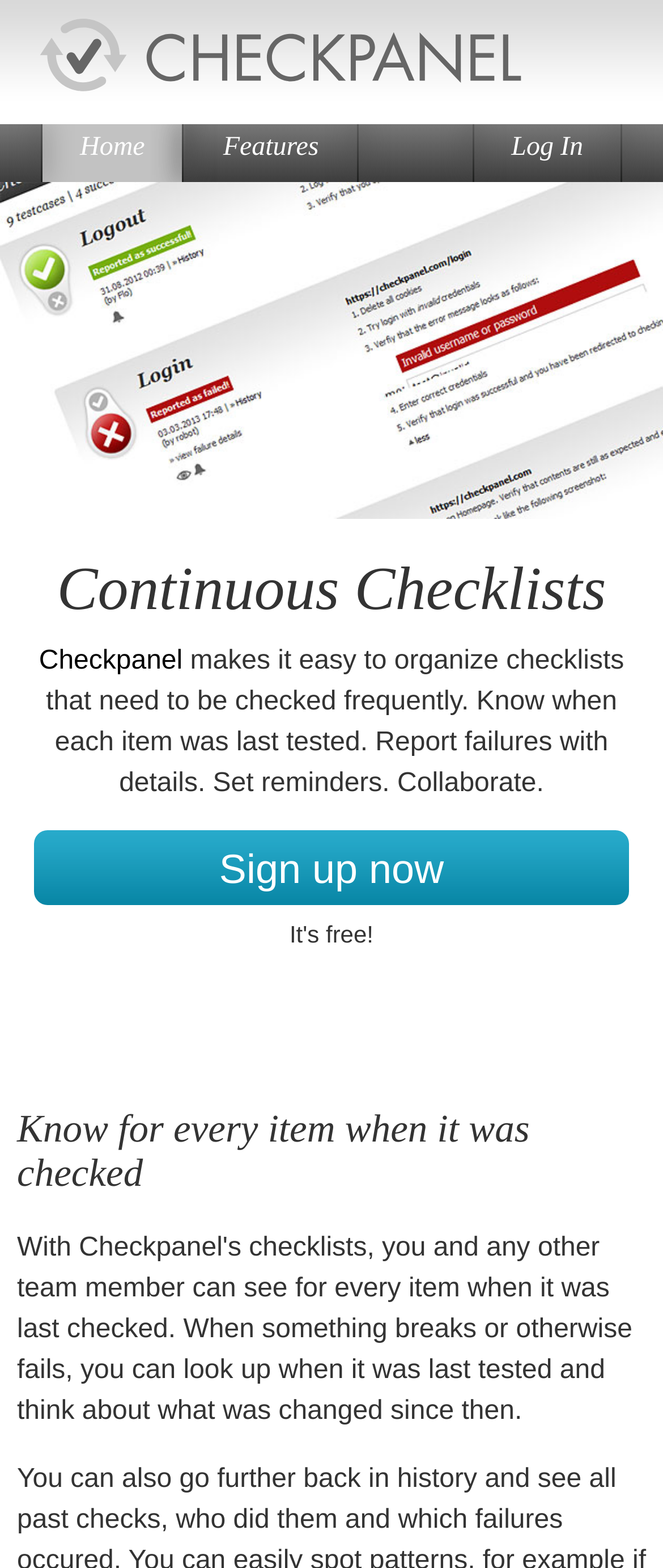Write an elaborate caption that captures the essence of the webpage.

The webpage is titled "Checkpanel - Continuous Checklists" and appears to be a landing page for a checklist management tool. At the top left, there is a logo image and a link with the text "Checkpanel". 

To the right of the logo, there are three navigation links: "Home", "Features", and "Log In", positioned horizontally and aligned to the top of the page. 

Below the navigation links, there is a large heading that reads "Continuous Checklists". 

Underneath the heading, there is a brief description of the tool, stating that it helps organize checklists, track when each item was last tested, report failures, set reminders, and collaborate. 

Further down, there is a call-to-action link "Sign up now" that spans the width of the page. 

At the bottom of the page, there is another heading that highlights a key feature of the tool, which is to know when each item was checked.